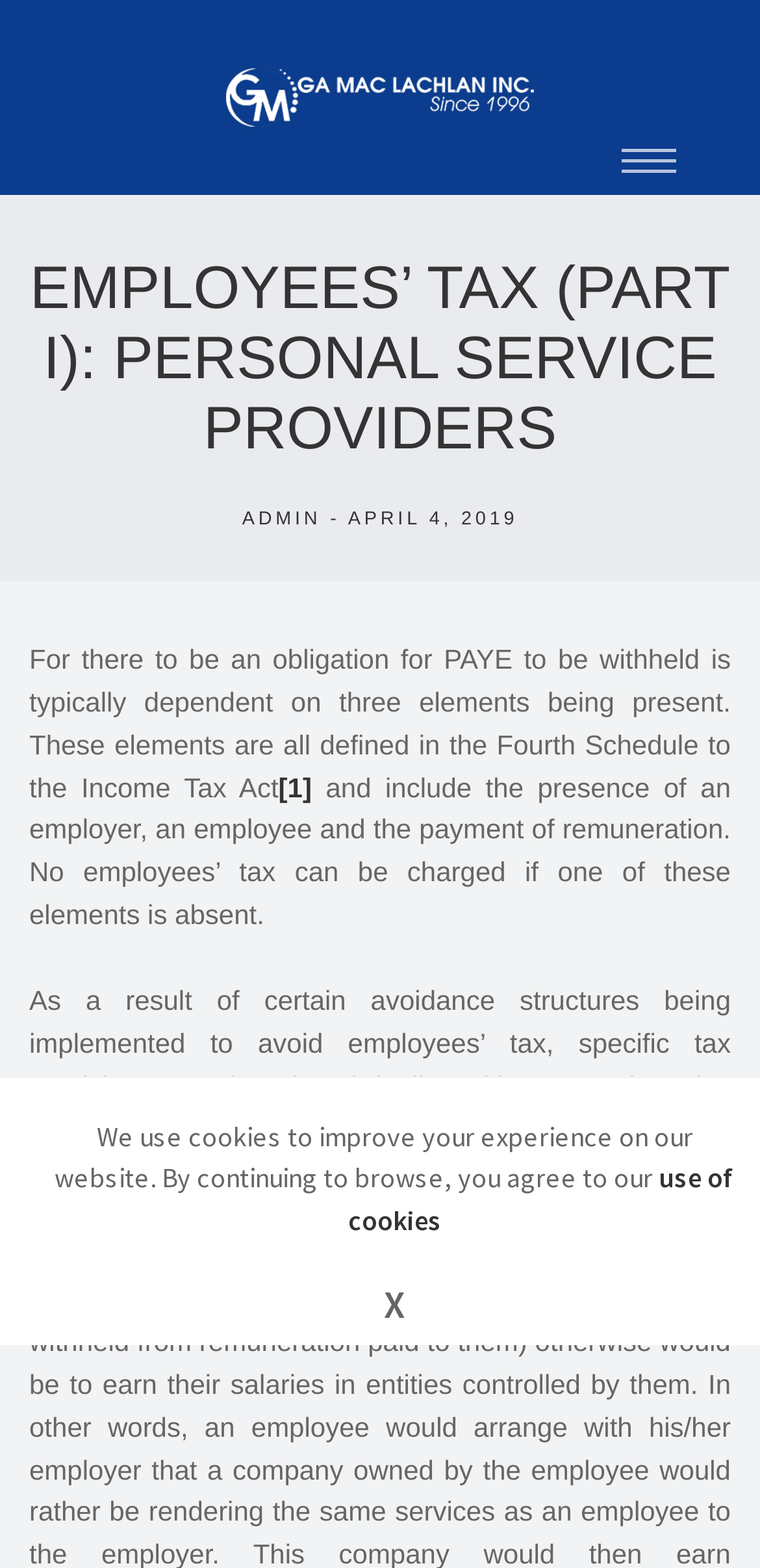Based on what you see in the screenshot, provide a thorough answer to this question: What is the purpose of the article?

The purpose of the article is to explain the tax provisions related to employees' tax, specifically the obligation for PAYE to be withheld and the concept of personal service providers, in order to combat tax avoidance and limit deductions from income.